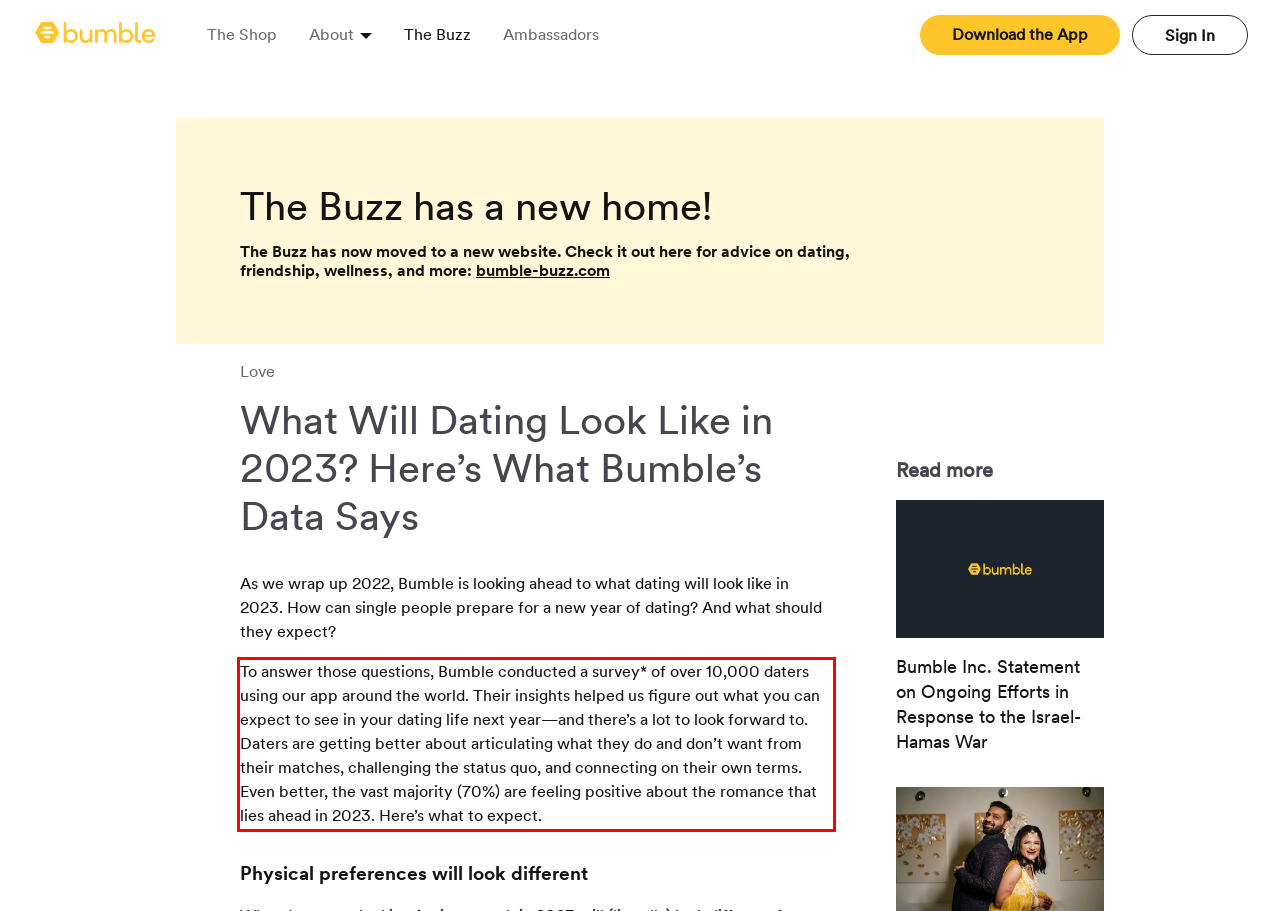Given the screenshot of a webpage, identify the red rectangle bounding box and recognize the text content inside it, generating the extracted text.

To answer those questions, Bumble conducted a survey* of over 10,000 daters using our app around the world. Their insights helped us figure out what you can expect to see in your dating life next year—and there’s a lot to look forward to. Daters are getting better about articulating what they do and don’t want from their matches, challenging the status quo, and connecting on their own terms. Even better, the vast majority (70%) are feeling positive about the romance that lies ahead in 2023. Here’s what to expect.